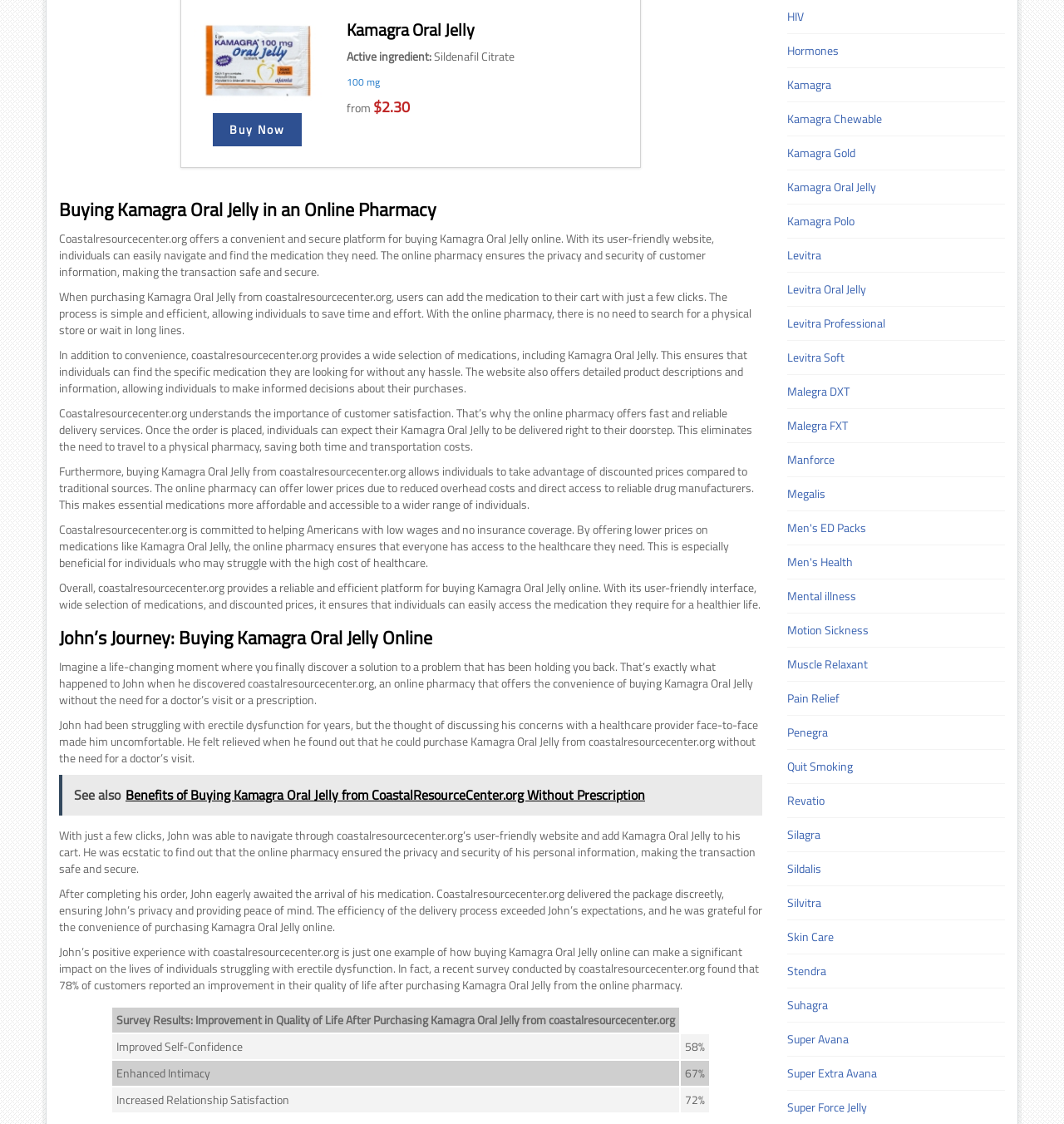What is the active ingredient of Kamagra Oral Jelly?
Can you provide an in-depth and detailed response to the question?

The active ingredient of Kamagra Oral Jelly can be found in the text 'Active ingredient: Sildenafil Citrate' which is located below the heading 'Kamagra Oral Jelly'.